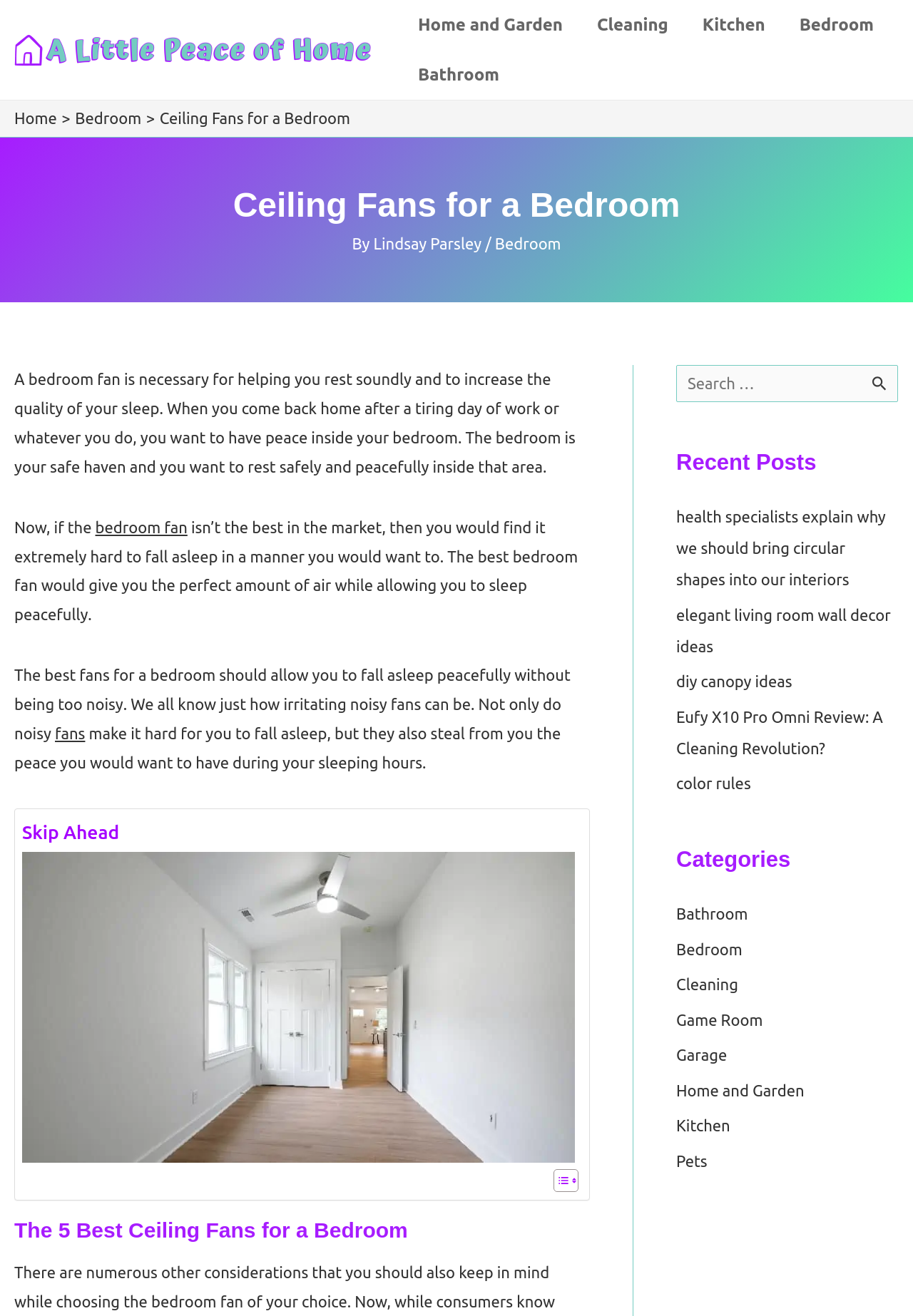Please specify the bounding box coordinates for the clickable region that will help you carry out the instruction: "Read the 'Recent Posts'".

[0.741, 0.339, 0.984, 0.607]